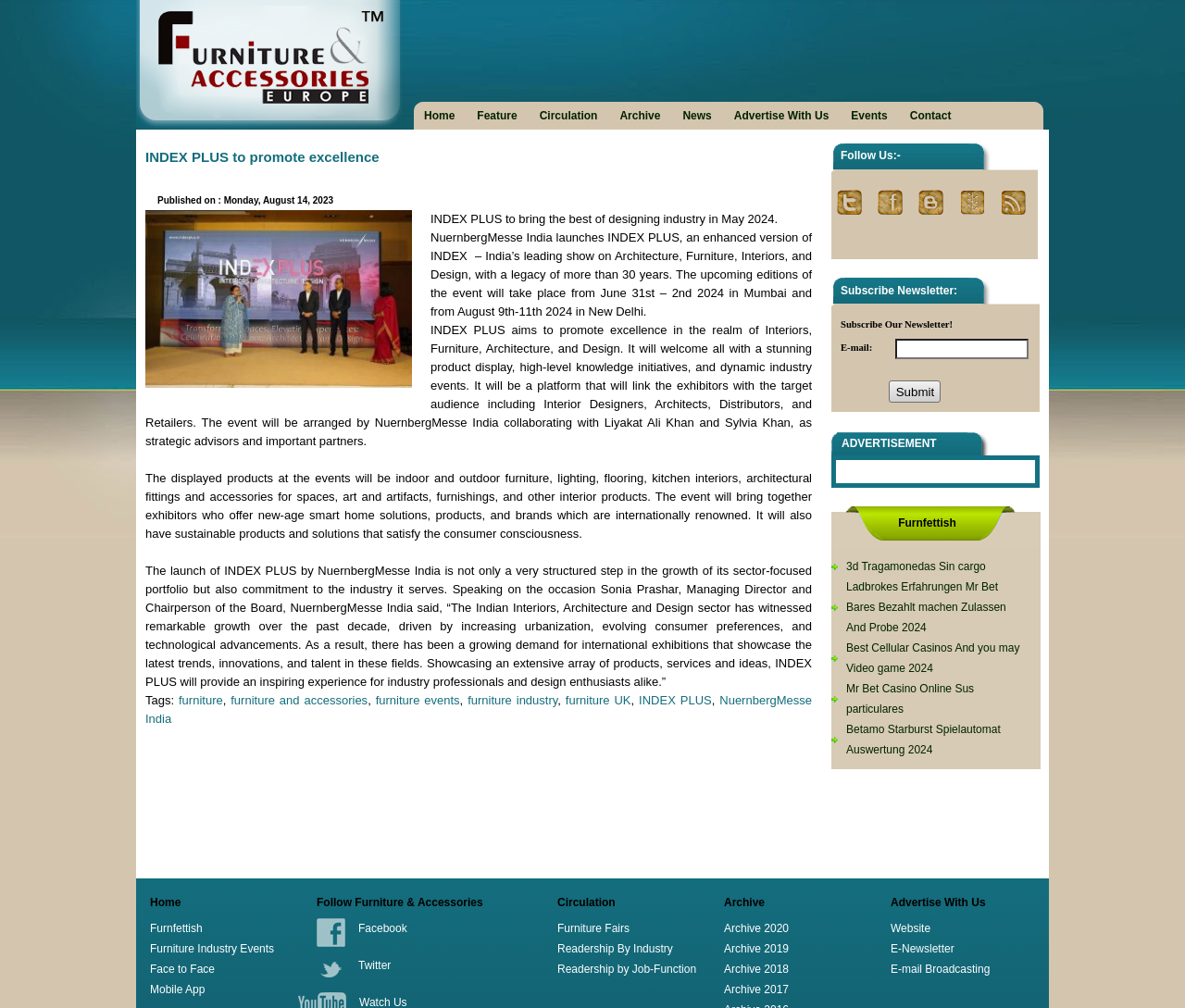Identify the bounding box coordinates for the UI element that matches this description: "CLICK AND BOOK".

None